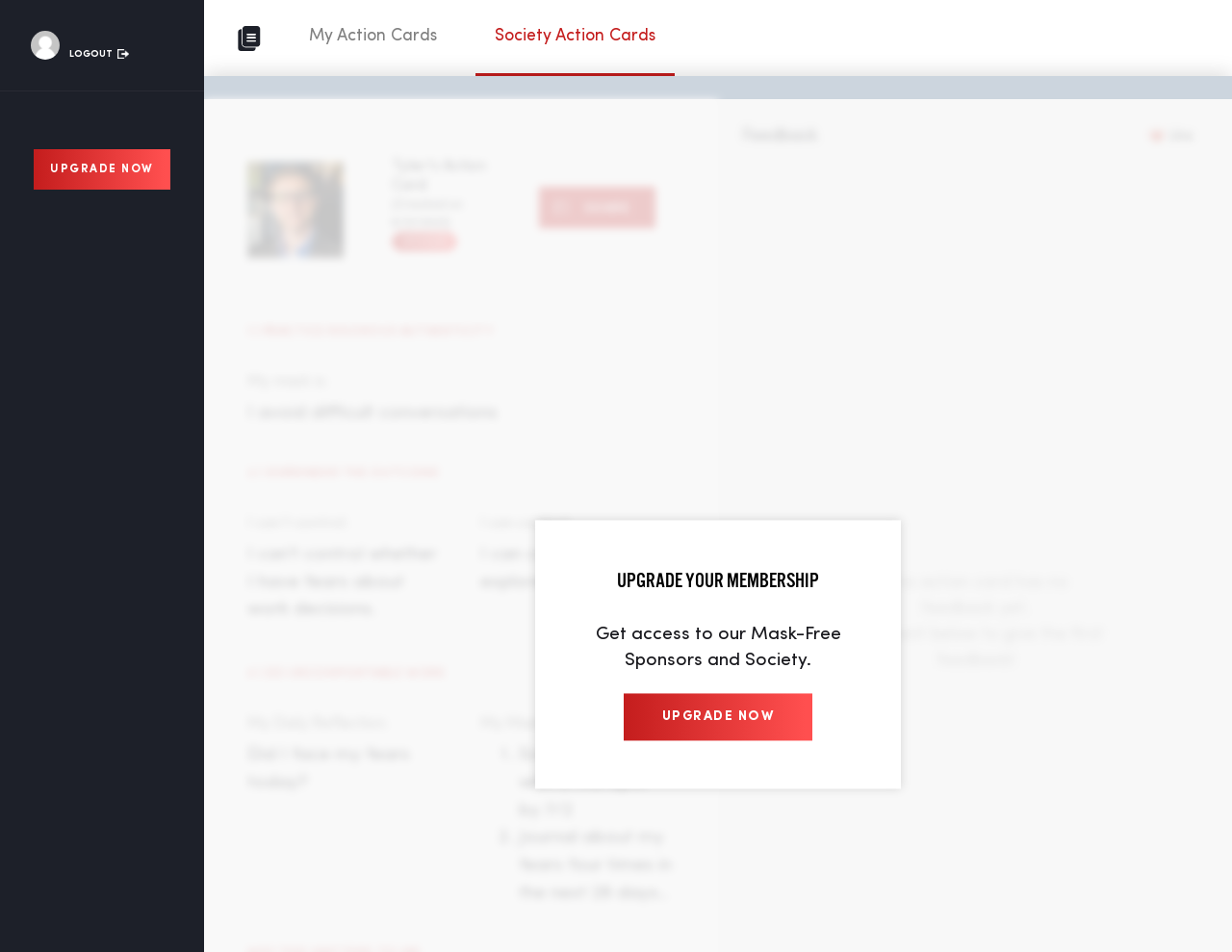What is the purpose of the 'Feedback' section?
Provide a fully detailed and comprehensive answer to the question.

The 'Feedback' section has a text 'This action card has no feedback yet.' and a call-to-action 'Comment below to give the first feedback!', which suggests that the purpose of the 'Feedback' section is to allow users to give feedback on the action card.